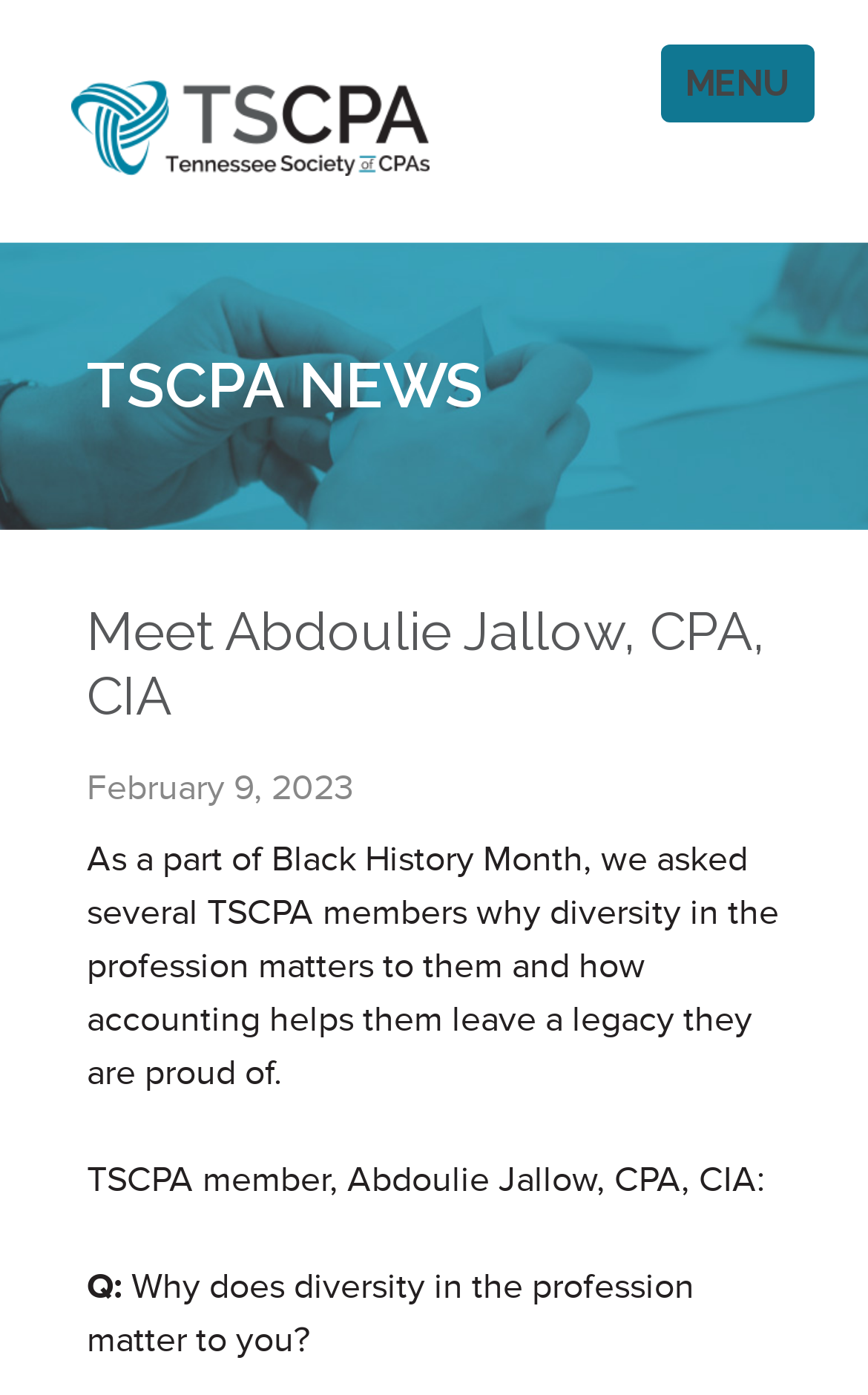Describe the entire webpage, focusing on both content and design.

The webpage is about an article featuring Abdoulie Jallow, a CPA and CIA, as part of Black History Month. At the top left corner, there is a link to the TSCPA Logo, accompanied by an image of the logo. On the top right corner, there is a link labeled "MENU". 

Below the logo, there is a heading that reads "TSCPA NEWS" spanning the entire width of the page. Underneath, there is a heading that reads "Meet Abdoulie Jallow, CPA, CIA" taking up most of the page's width. 

Following the heading, there is a date "February 9, 2023" and a paragraph of text that explains the purpose of the article, which is to highlight the importance of diversity in the profession and how accounting helps individuals leave a legacy they are proud of. 

Below the paragraph, there is a quote from Abdoulie Jallow, CPA, CIA, which starts with "Q: Why does diversity in the profession matter to you?" The quote is indented and takes up most of the page's width. 

At the bottom right corner of the page, there is a link labeled "BACK TO TOP".